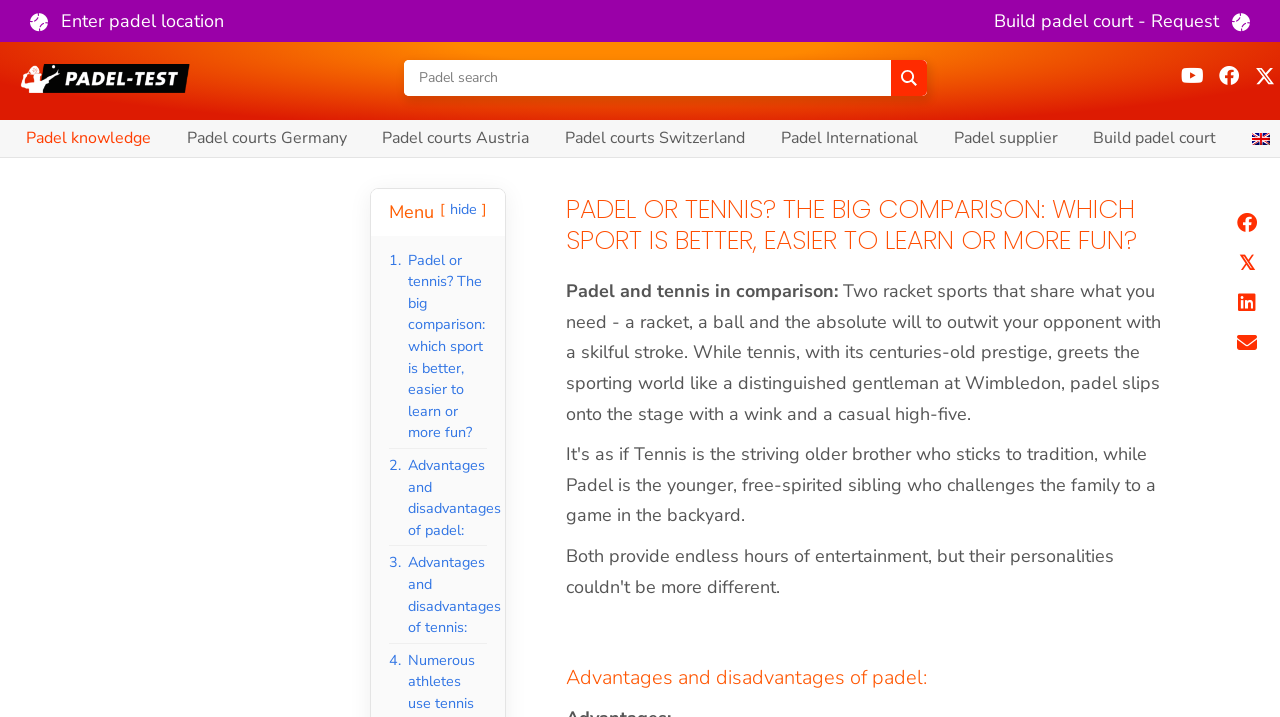Describe all the key features of the webpage in detail.

This webpage is a comparison of padel and tennis, two racket sports. At the top, there are two buttons, "Enter padel location" and "Build padel court - Request", positioned on the left and right sides, respectively. Below these buttons, there is a logo of Padel Test, accompanied by a search form with a search input field and a search magnifier button. 

To the right of the search form, there are three social media buttons: YouTube, Facebook, and Twitter. Below these buttons, there is a menu with several links, including "Padel knowledge", "Padel courts Germany", "Padel courts Austria", and others. 

The main content of the webpage starts with a heading "PADEL OR TENNIS? THE BIG COMPARISON: WHICH SPORT IS BETTER, EASIER TO LEARN OR MORE FUN?" followed by a paragraph describing the two sports. There are three links below this paragraph, each leading to a different section of the comparison: "1. Padel or tennis? The big comparison: which sport is better, easier to learn or more fun?", "2. Advantages and disadvantages of padel:", and "3. Advantages and disadvantages of tennis:". 

The first section, "Advantages and disadvantages of padel:", has a heading and a paragraph describing the sport. Below this section, there are two checkboxes, "Indoor Padel Courts" and "Outdoor Padel Courts", each accompanied by an image. 

At the bottom of the webpage, there are four social media sharing links: "Share on Facebook", "Share on Twitter", "Share on Linkedin", and "Share on Email".